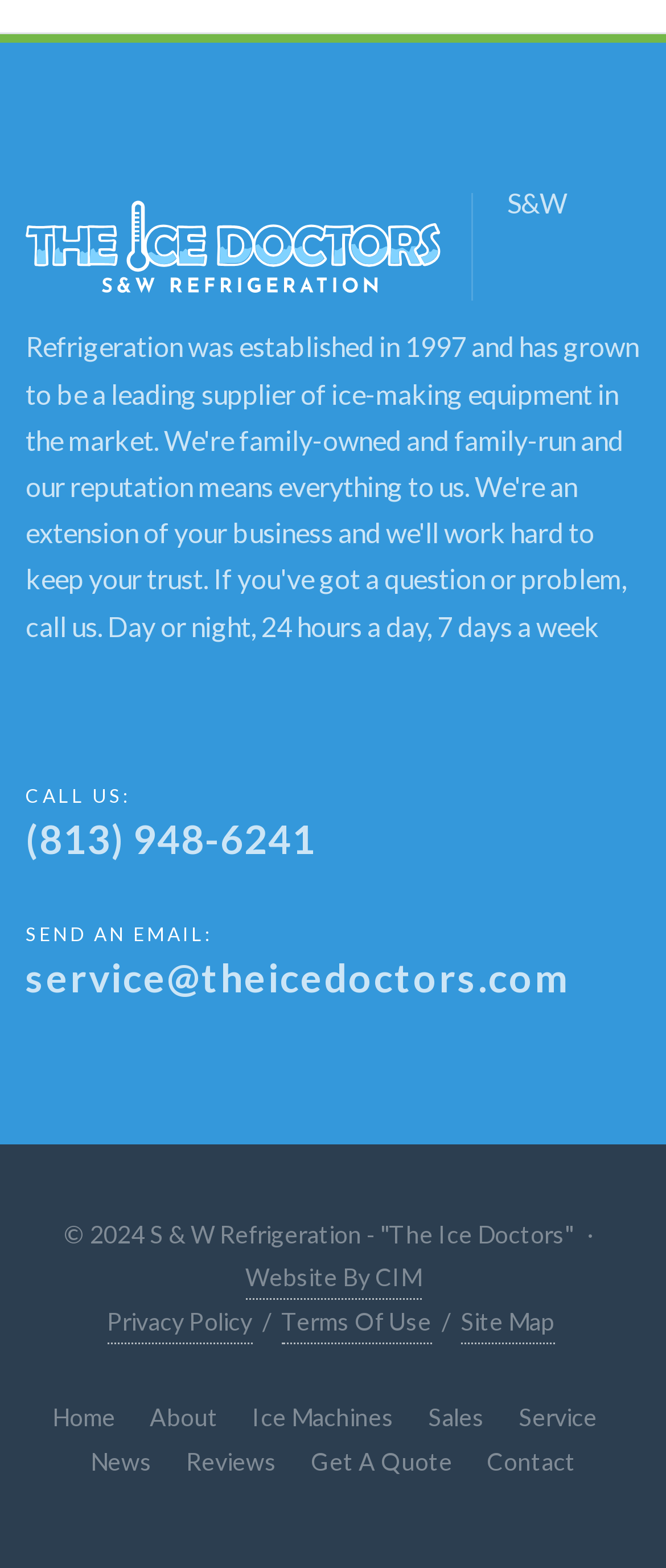What is the copyright year?
Refer to the image and respond with a one-word or short-phrase answer.

2024